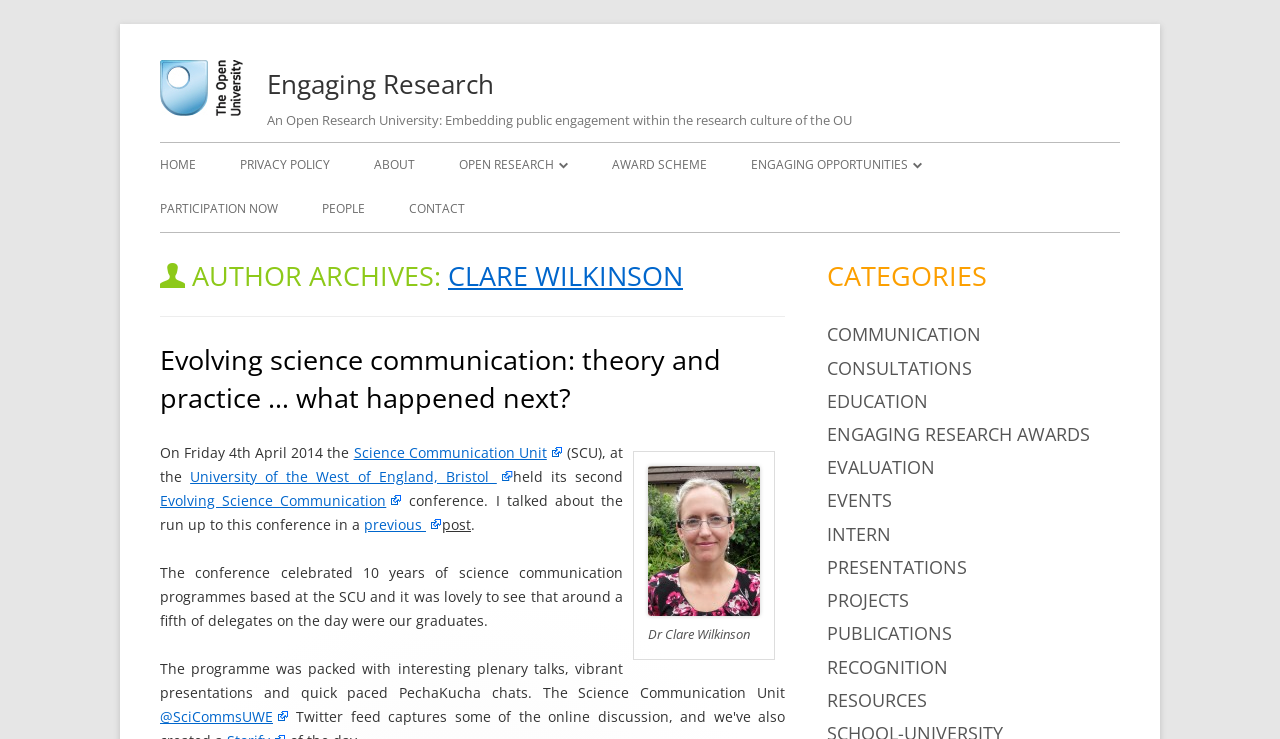Please identify the bounding box coordinates of the element's region that should be clicked to execute the following instruction: "Click on the 'HOME' link". The bounding box coordinates must be four float numbers between 0 and 1, i.e., [left, top, right, bottom].

[0.125, 0.194, 0.153, 0.253]